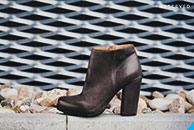What type of pattern is on the backdrop?
Please provide a comprehensive answer to the question based on the webpage screenshot.

The caption describes the backdrop as having a textured backdrop with a geometric pattern, which suggests that the pattern on the backdrop is geometric in nature.